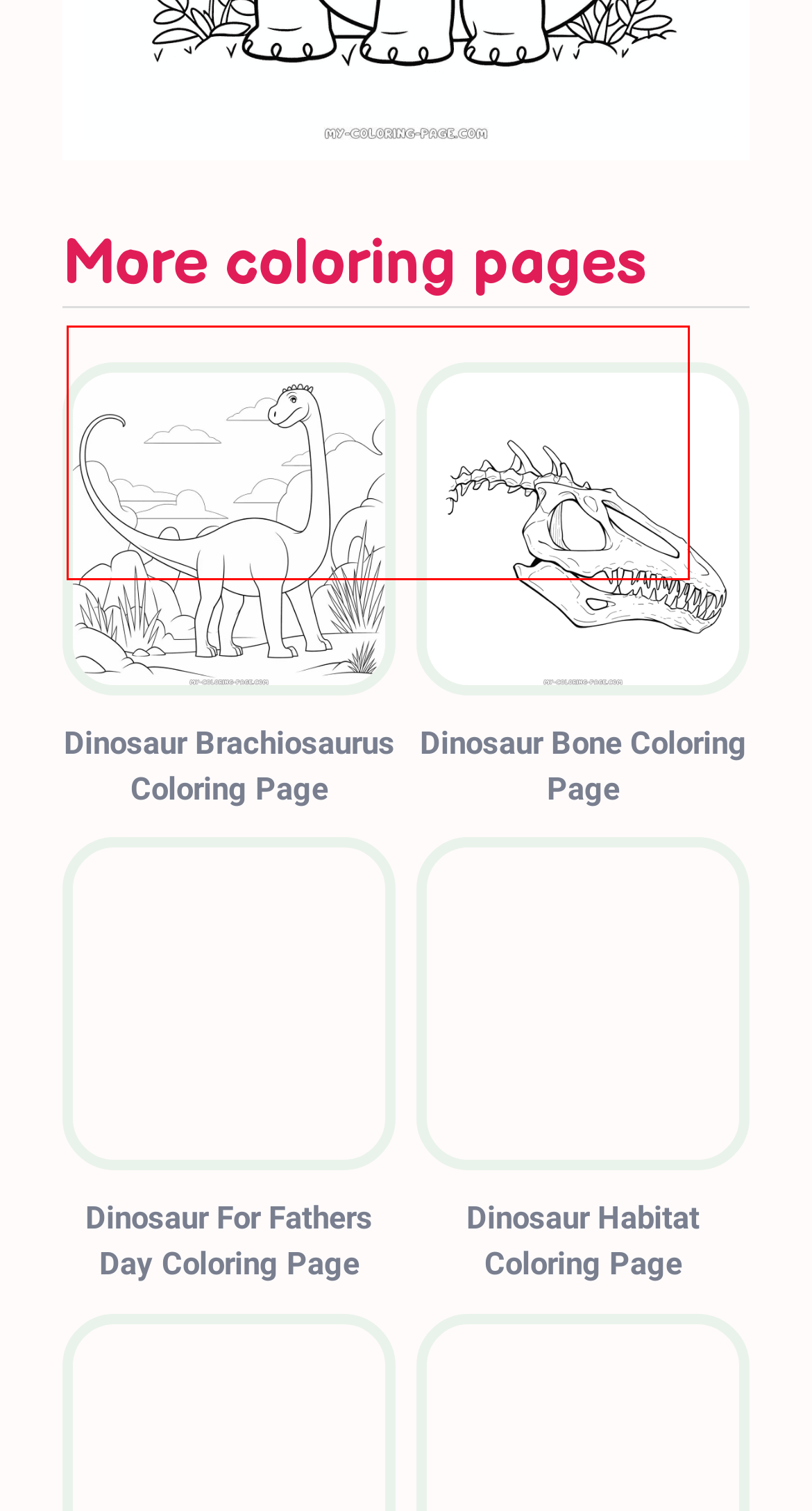Please extract the text content from the UI element enclosed by the red rectangle in the screenshot.

So why not let your child embark on an adventure to a time when dinosaurs roamed the earth? Download or print this cute dinosaur coloring page today and let their imagination run wild!